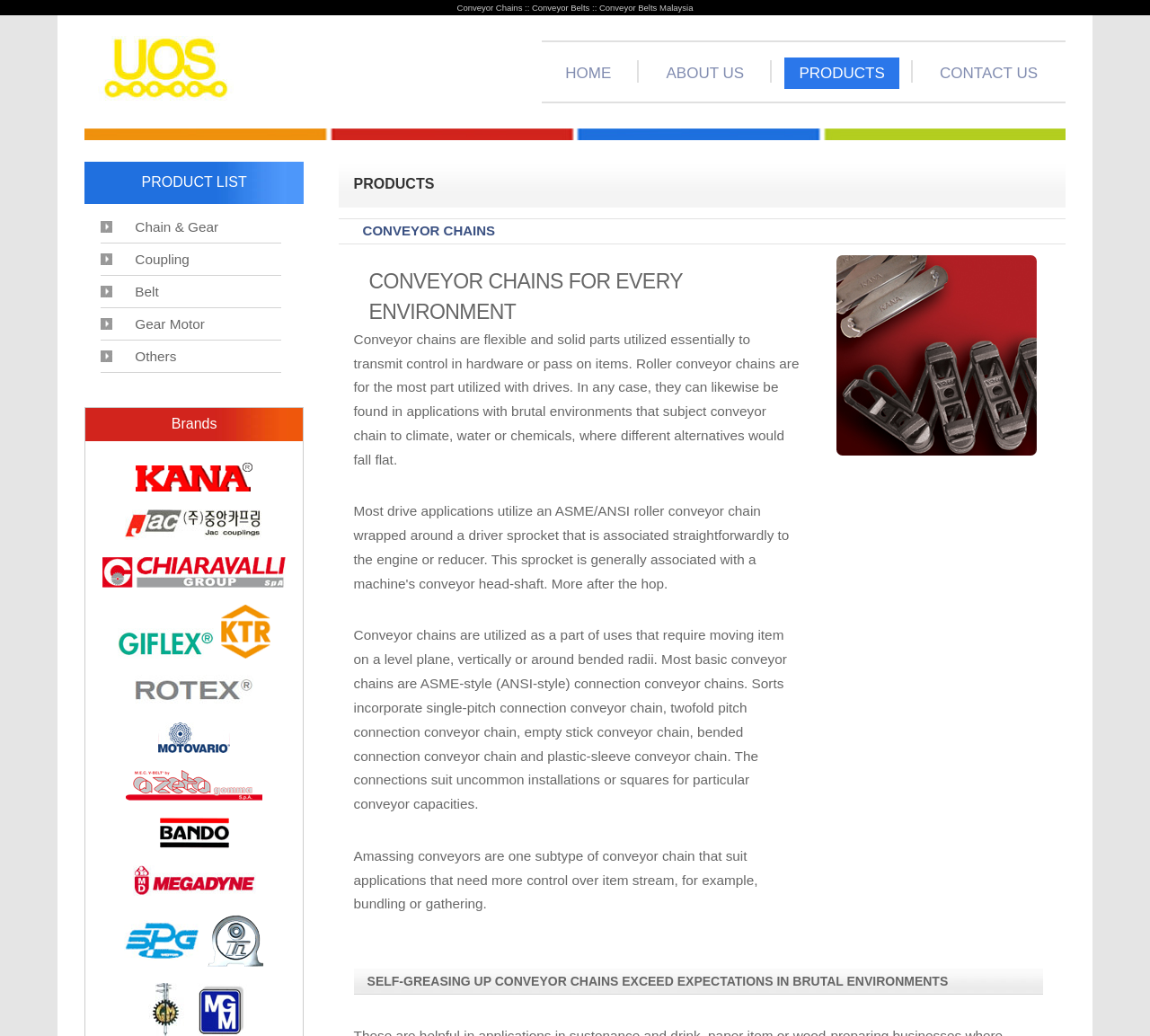Give a one-word or phrase response to the following question: What type of conveyor chain is used with drives?

Roller conveyor chain